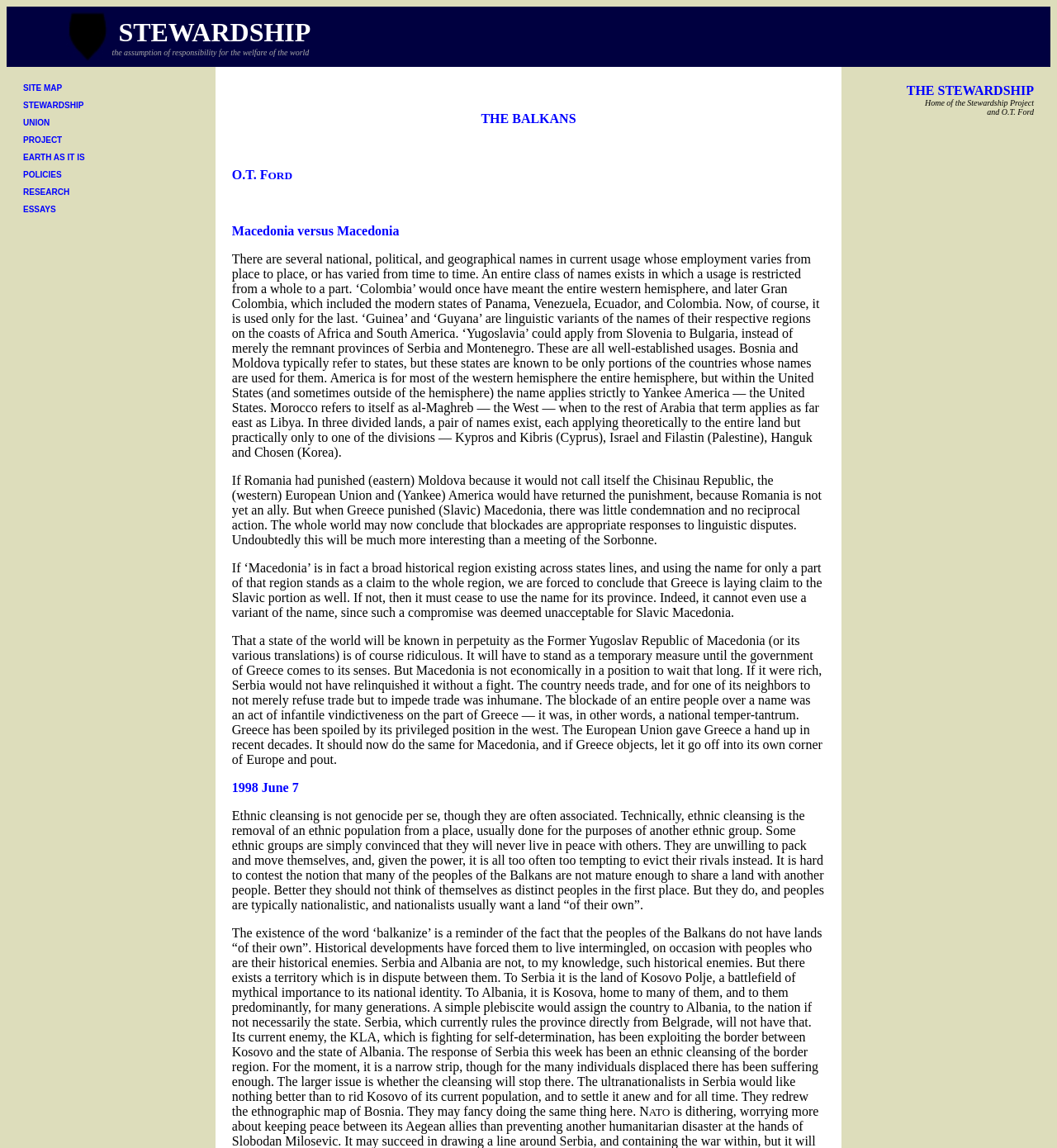Please provide a one-word or phrase answer to the question: 
What is the first link in the top navigation menu?

SITE MAP